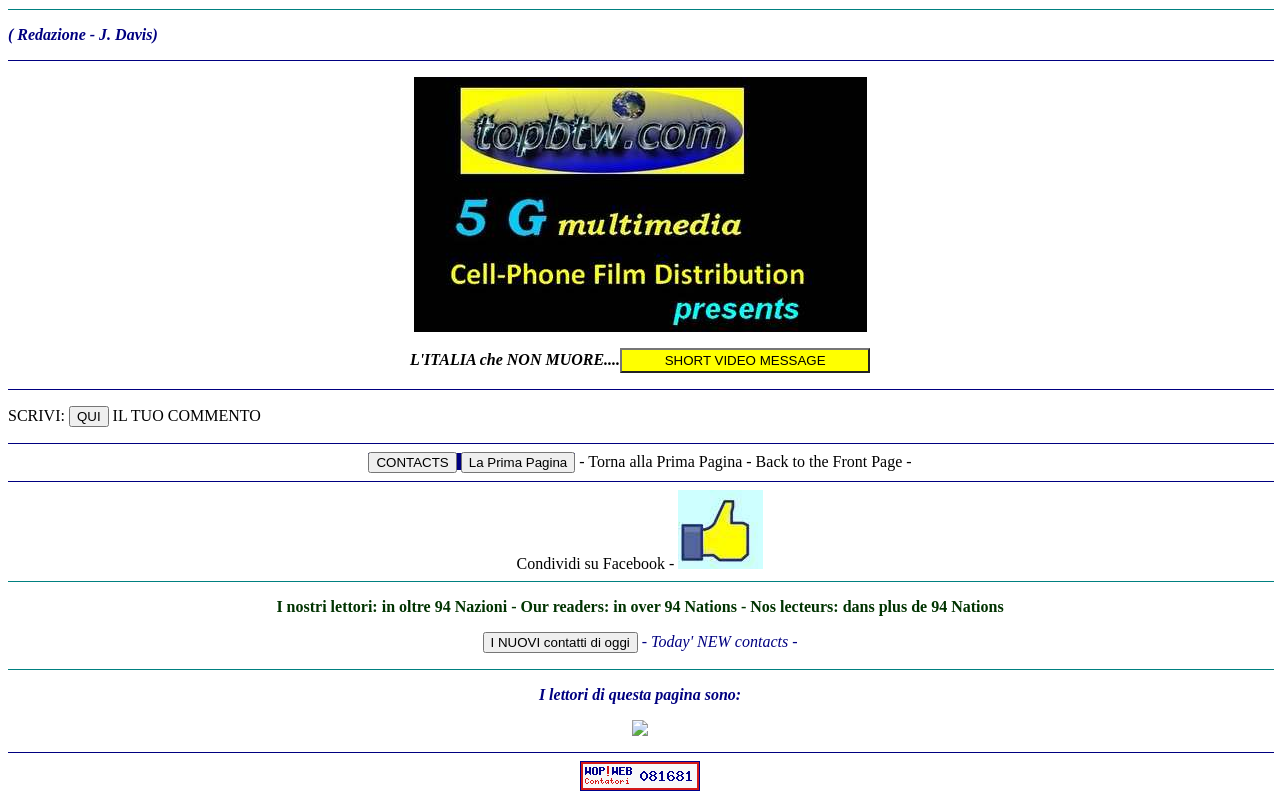Predict the bounding box of the UI element based on the description: "value="La Prima Pagina"". The coordinates should be four float numbers between 0 and 1, formatted as [left, top, right, bottom].

[0.36, 0.566, 0.449, 0.592]